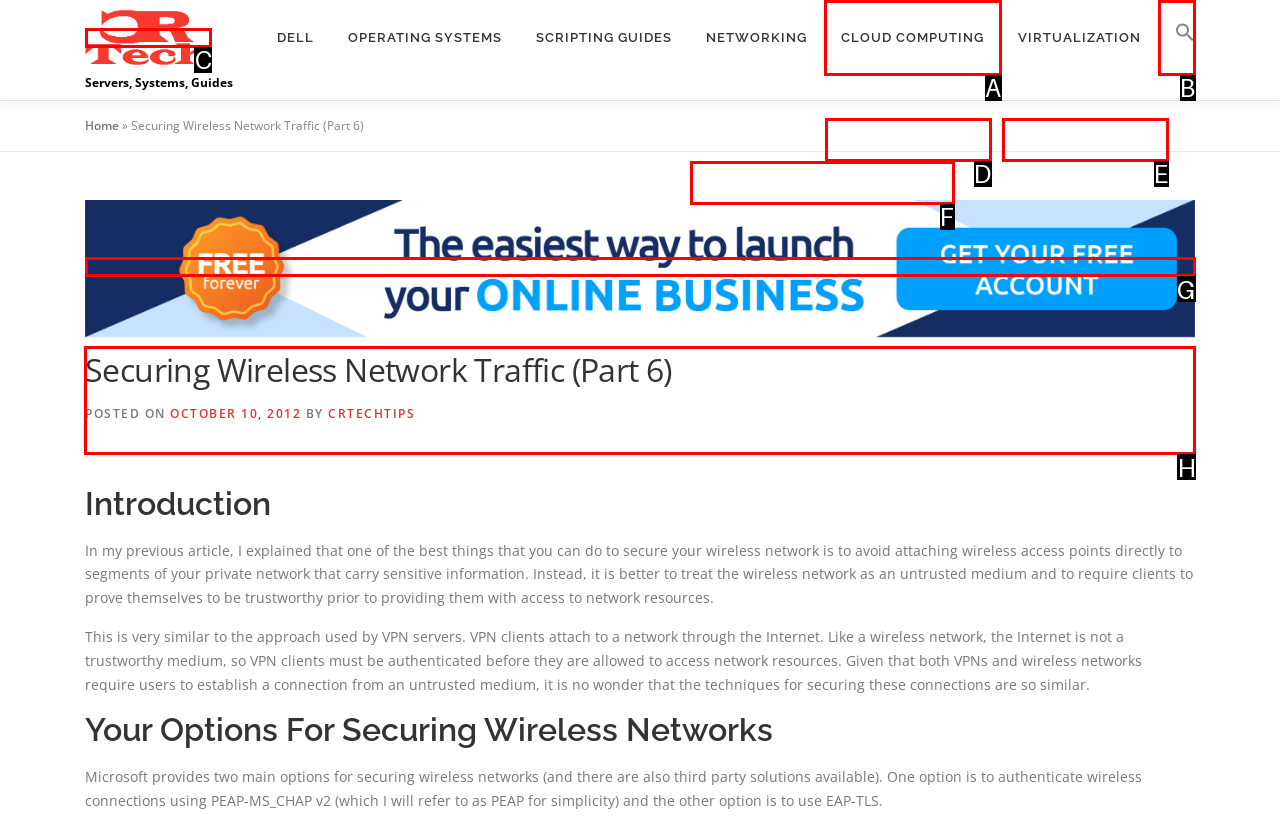Point out the option that needs to be clicked to fulfill the following instruction: View news
Answer with the letter of the appropriate choice from the listed options.

None